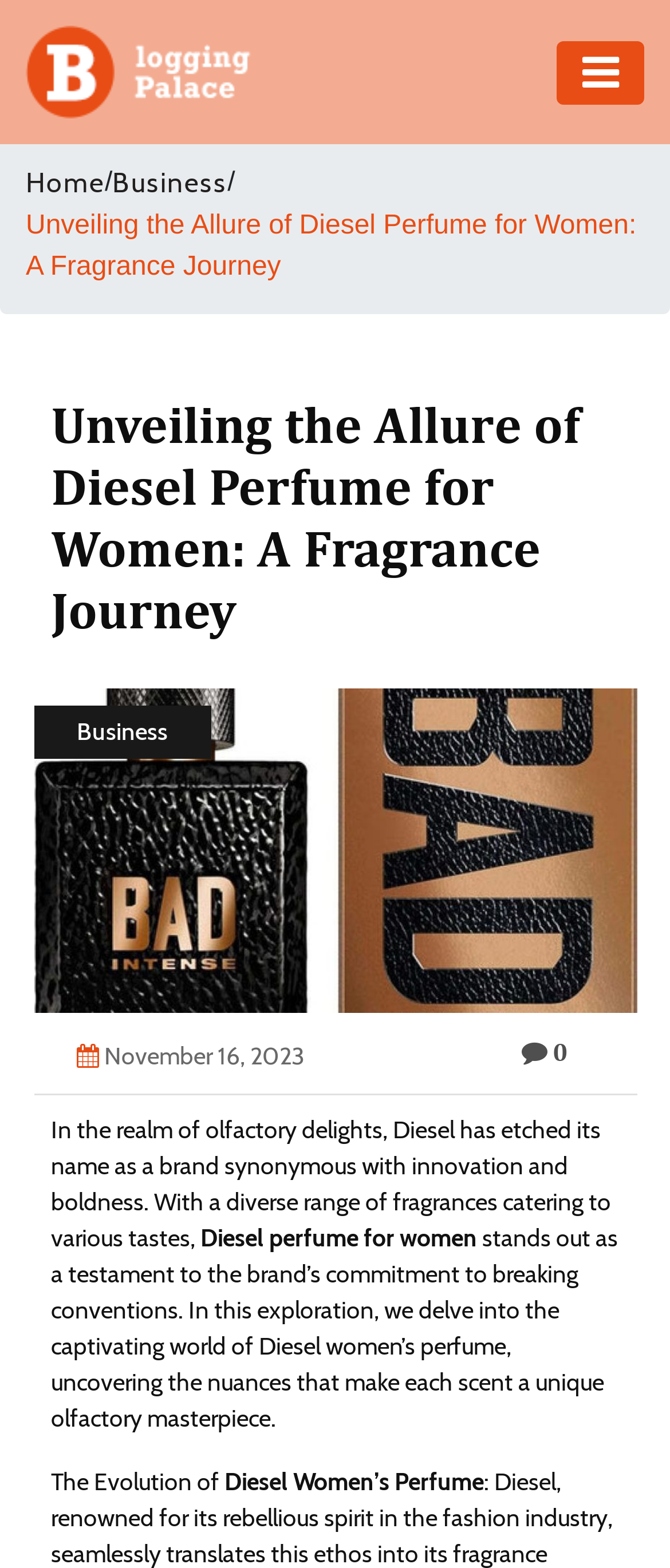Please identify the bounding box coordinates of the area I need to click to accomplish the following instruction: "view project list".

None